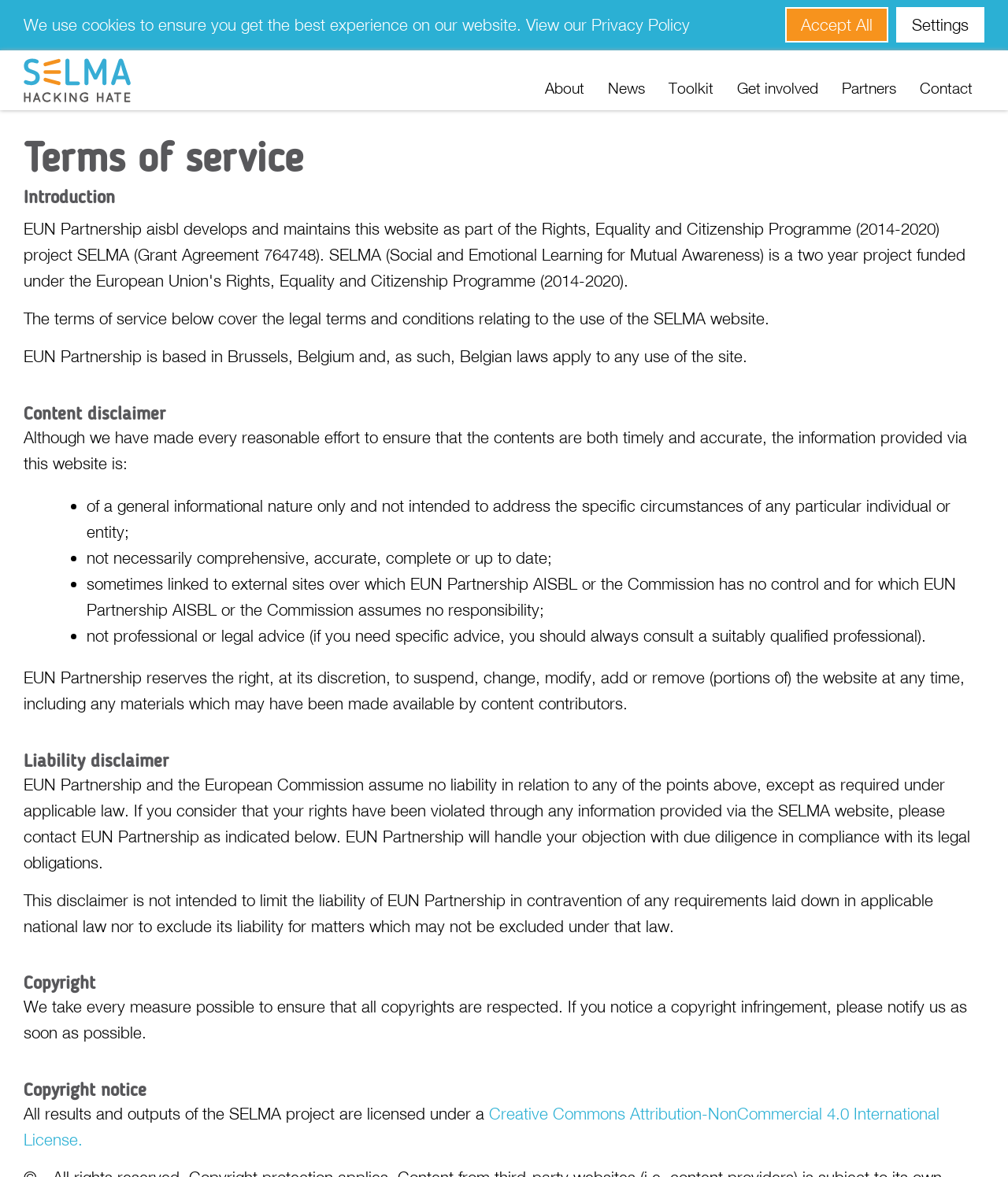Find and provide the bounding box coordinates for the UI element described with: "Get involved".

[0.72, 0.057, 0.823, 0.094]